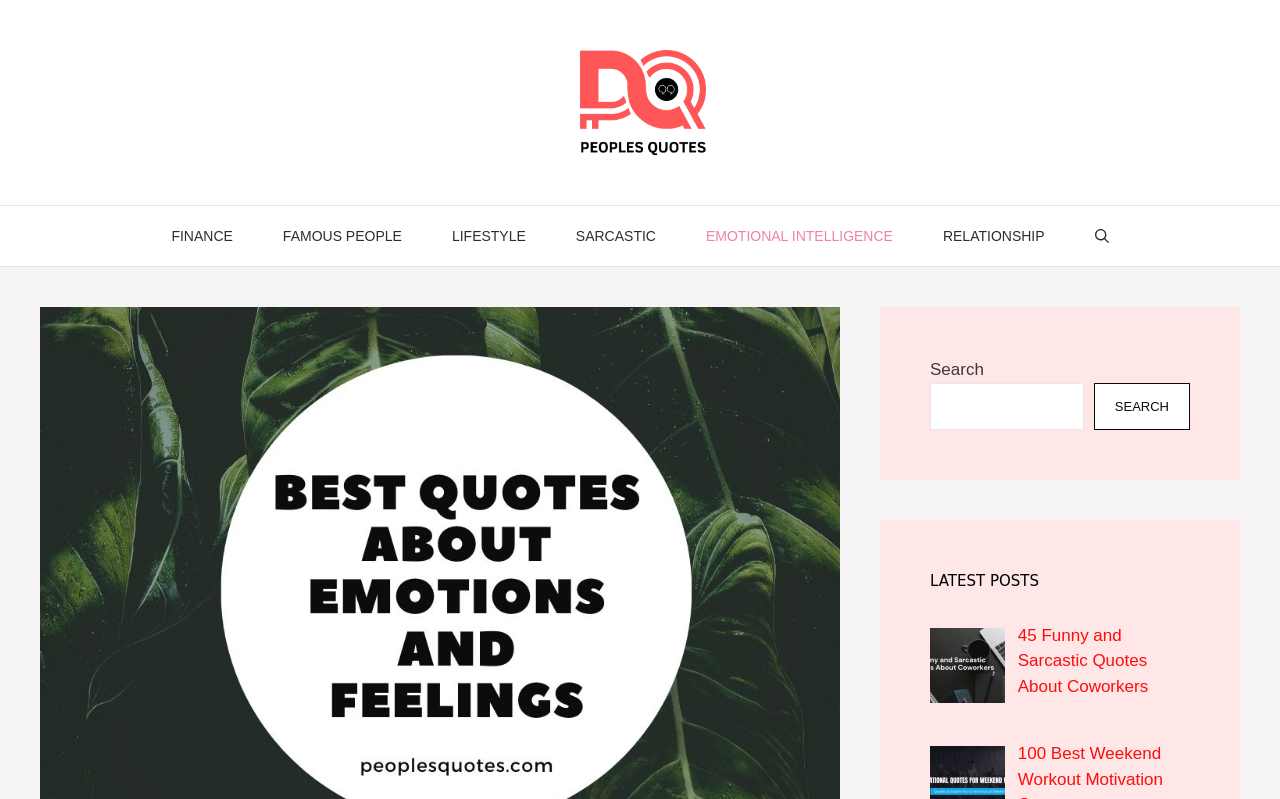Please identify the bounding box coordinates of the region to click in order to complete the task: "visit Peoples Quotes homepage". The coordinates must be four float numbers between 0 and 1, specified as [left, top, right, bottom].

[0.43, 0.115, 0.57, 0.139]